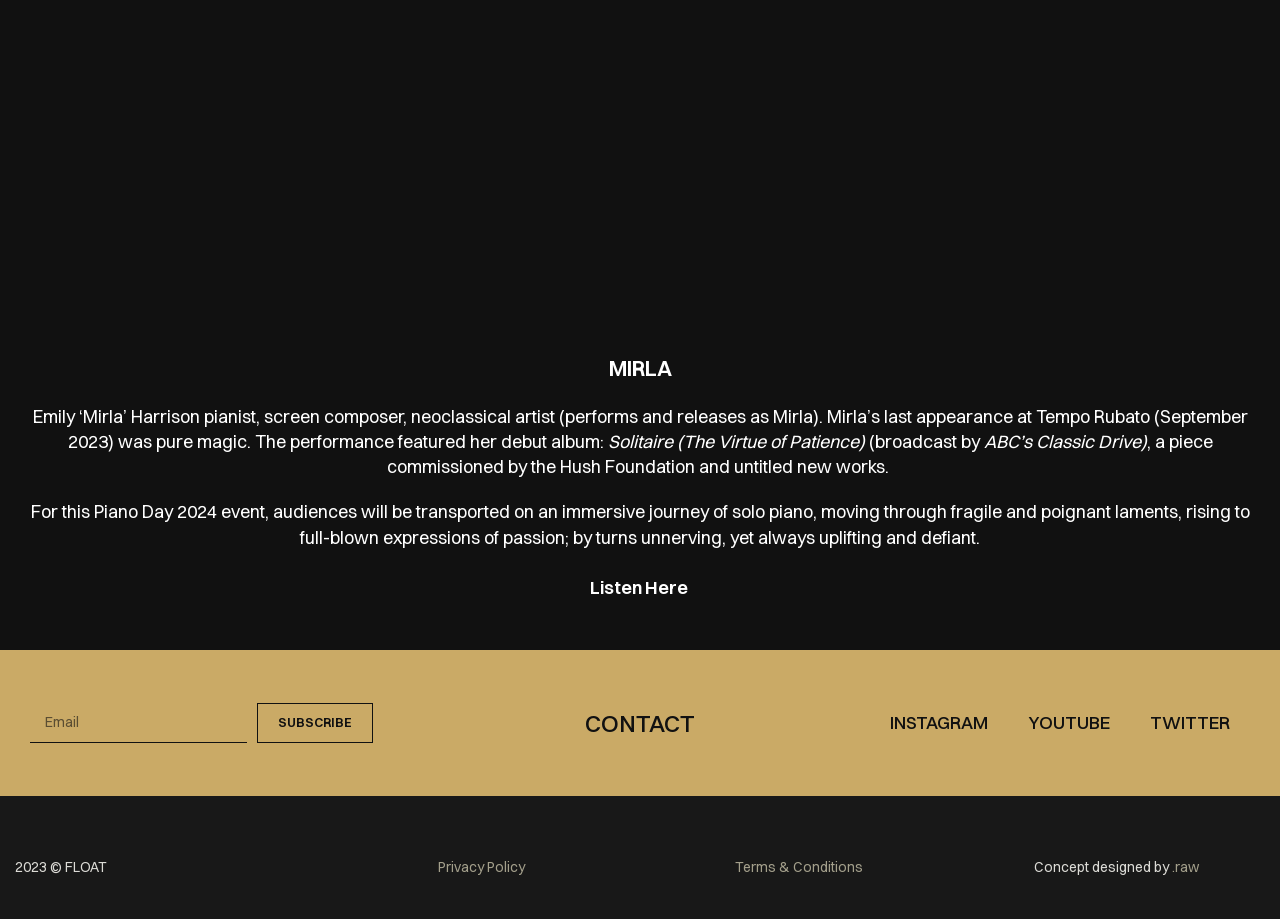Highlight the bounding box coordinates of the element you need to click to perform the following instruction: "Subscribe to the newsletter."

[0.201, 0.765, 0.292, 0.809]